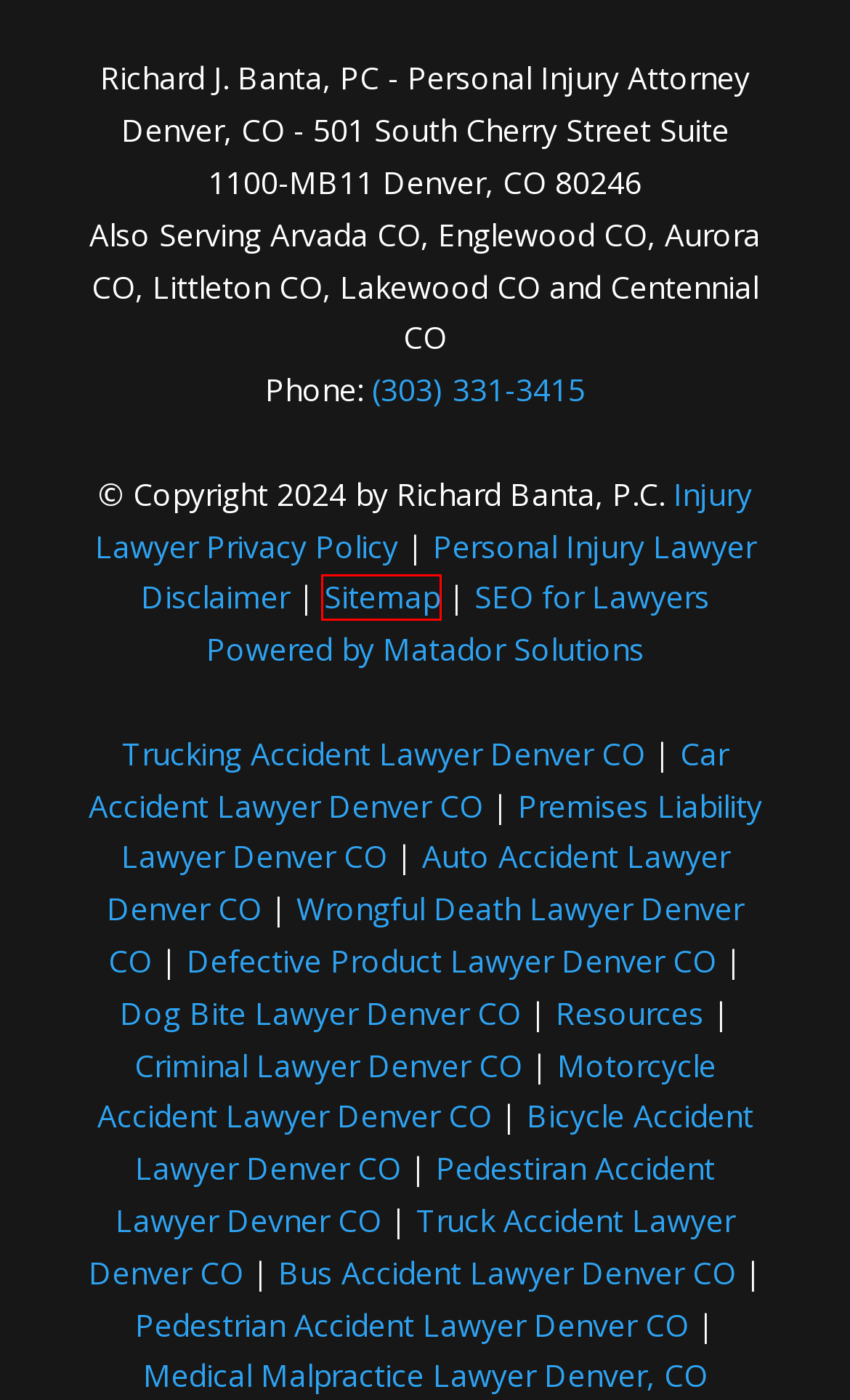After examining the screenshot of a webpage with a red bounding box, choose the most accurate webpage description that corresponds to the new page after clicking the element inside the red box. Here are the candidates:
A. Disclaimer - Personal Injury Law Firm Denver CO
B. Premises Liability Lawyer Denver CO - Personal Injury Law Firm Denver CO
C. Sitemap - Personal Injury Law Firm Denver CO
D. Trucking Accident Lawyer Denver CO - Personal Injury Law Firm Denver CO
E. Bus Accident Lawyer Denver CO - Personal Injury Law Firm Denver CO
F. Car Accident Lawyer Denver CO - Personal Injury Law Firm Denver CO
G. Pedestrian Accident Lawyer Denver CO - Personal Injury Law Firm Denver CO
H. Criminal Lawyer Denver CO | Personal Injury Law Firm Denver CO

C